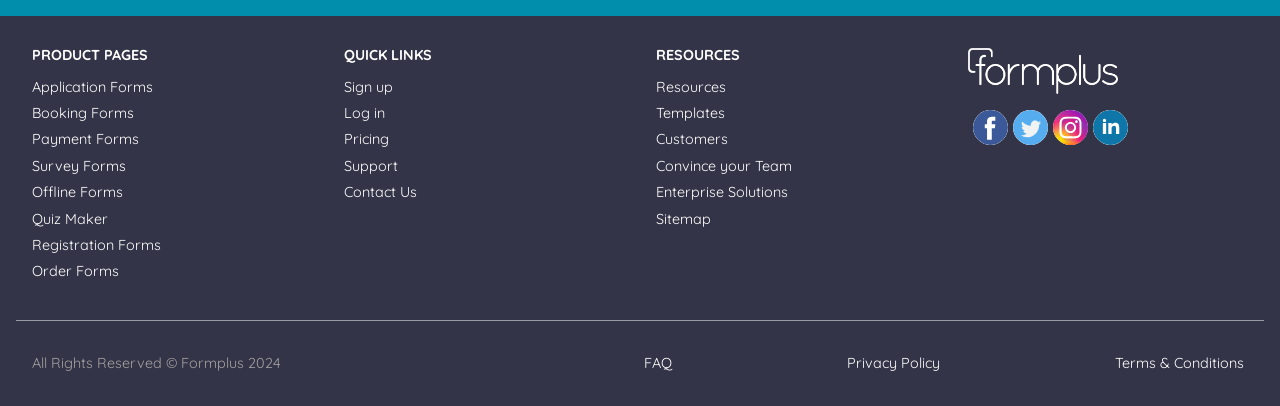Provide the bounding box for the UI element matching this description: "Log in".

[0.269, 0.256, 0.301, 0.3]